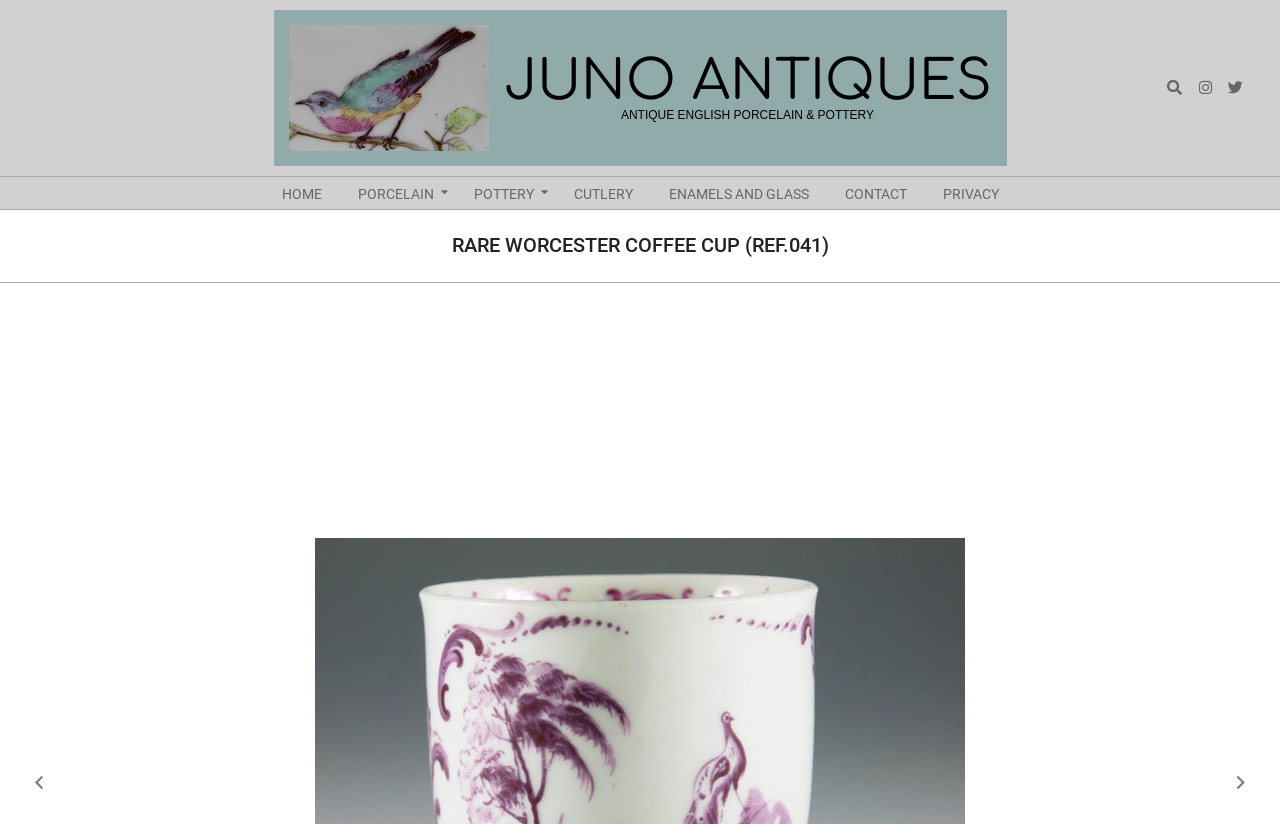Provide your answer in a single word or phrase: 
What is the name of the antique shop?

JUNO ANTIQUES